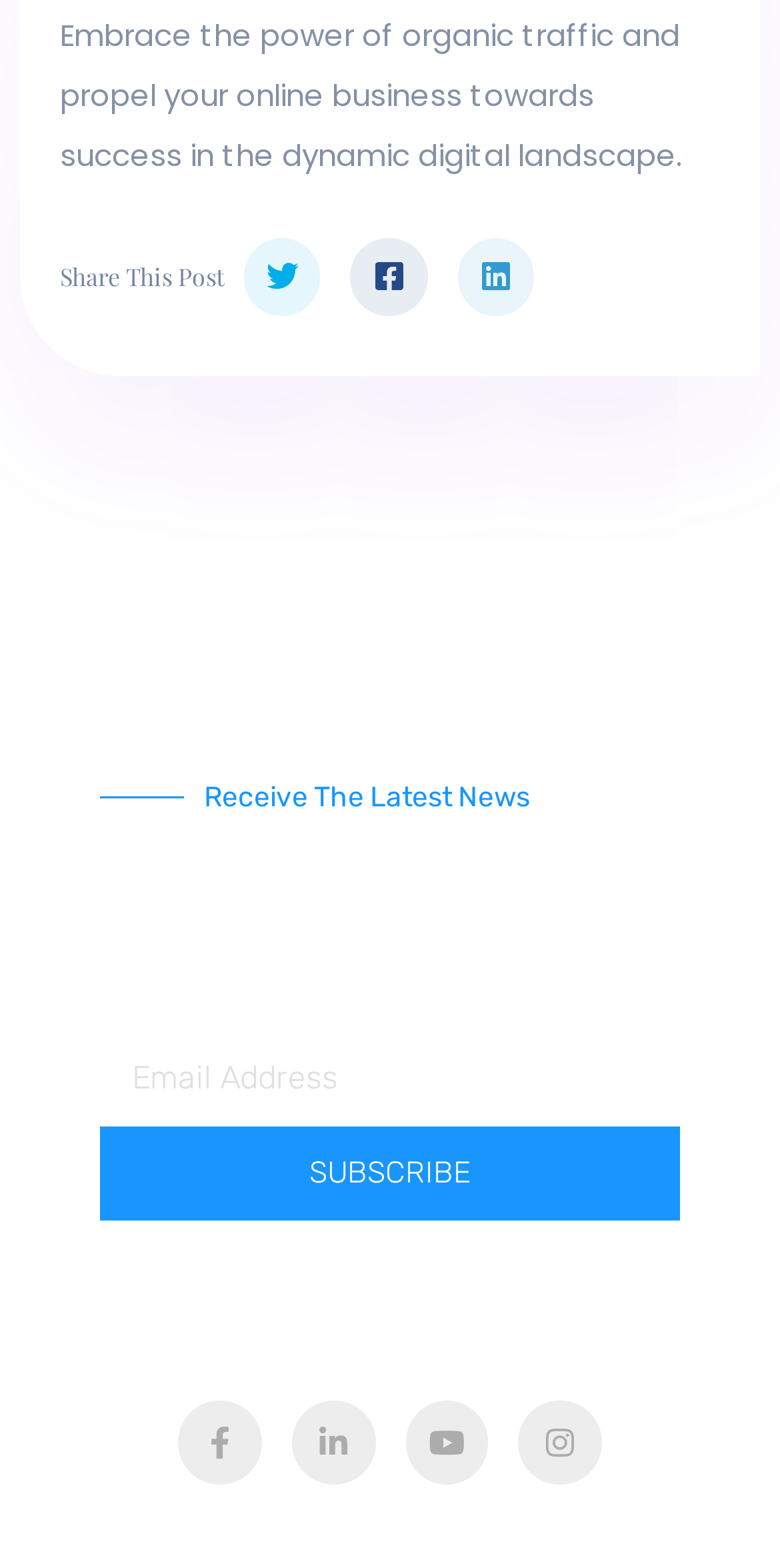What is the label of the button below the email address textbox?
Using the picture, provide a one-word or short phrase answer.

SUBSCRIBE